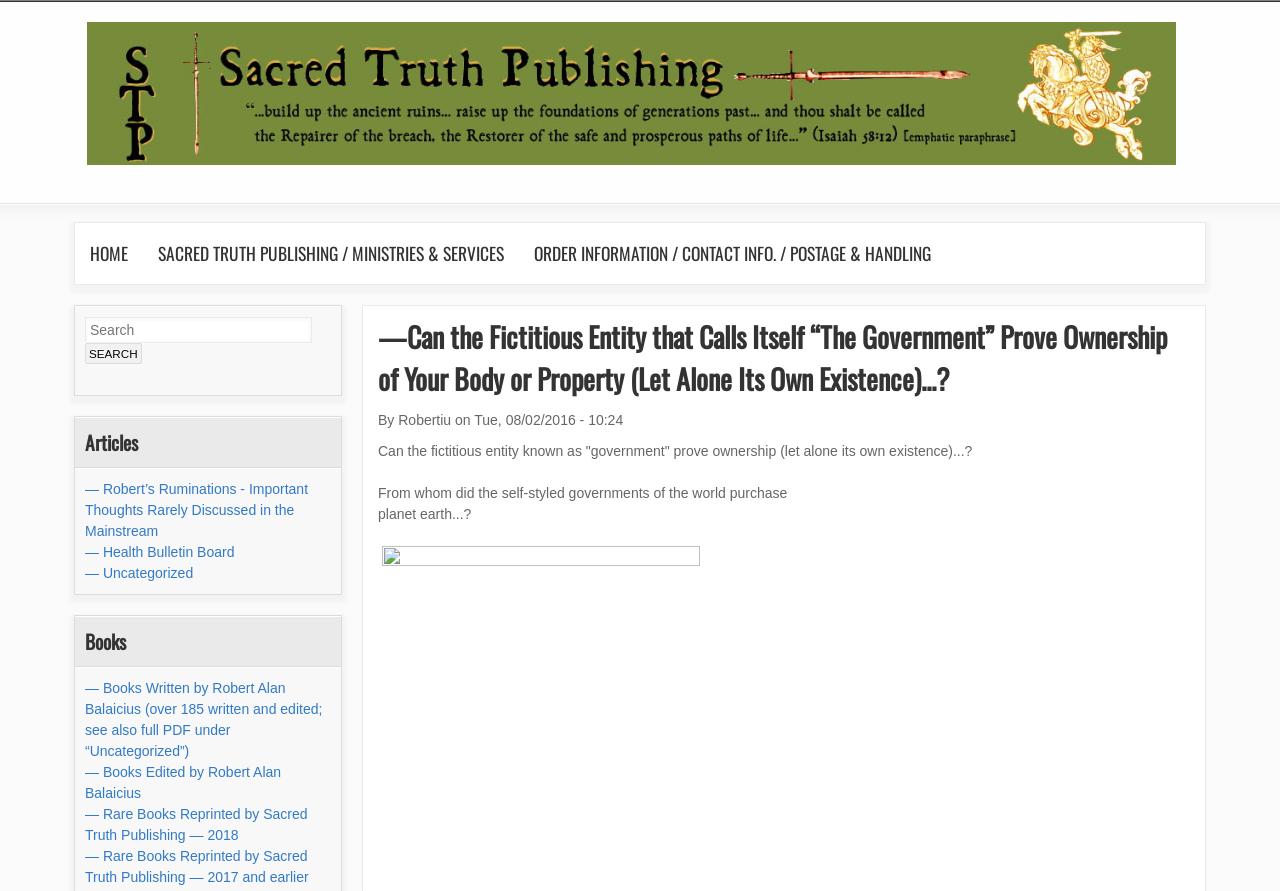What is the name of the ministry?
Please answer the question as detailed as possible.

The name of the ministry can be found in the top-left corner of the webpage, where it is written as 'Sacred Truth Ministries' in a heading element.